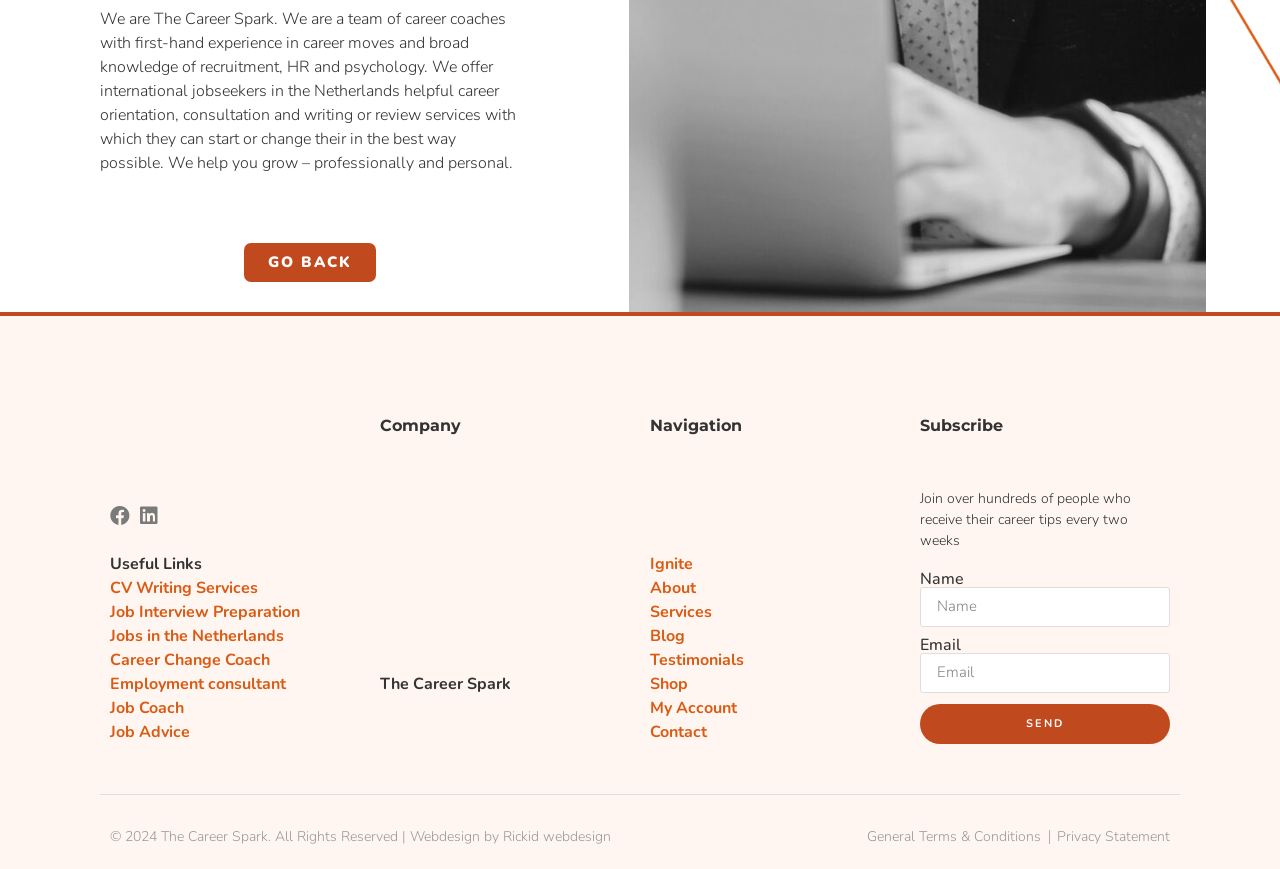What is the purpose of the website?
Answer the question with a single word or phrase, referring to the image.

Career orientation and services